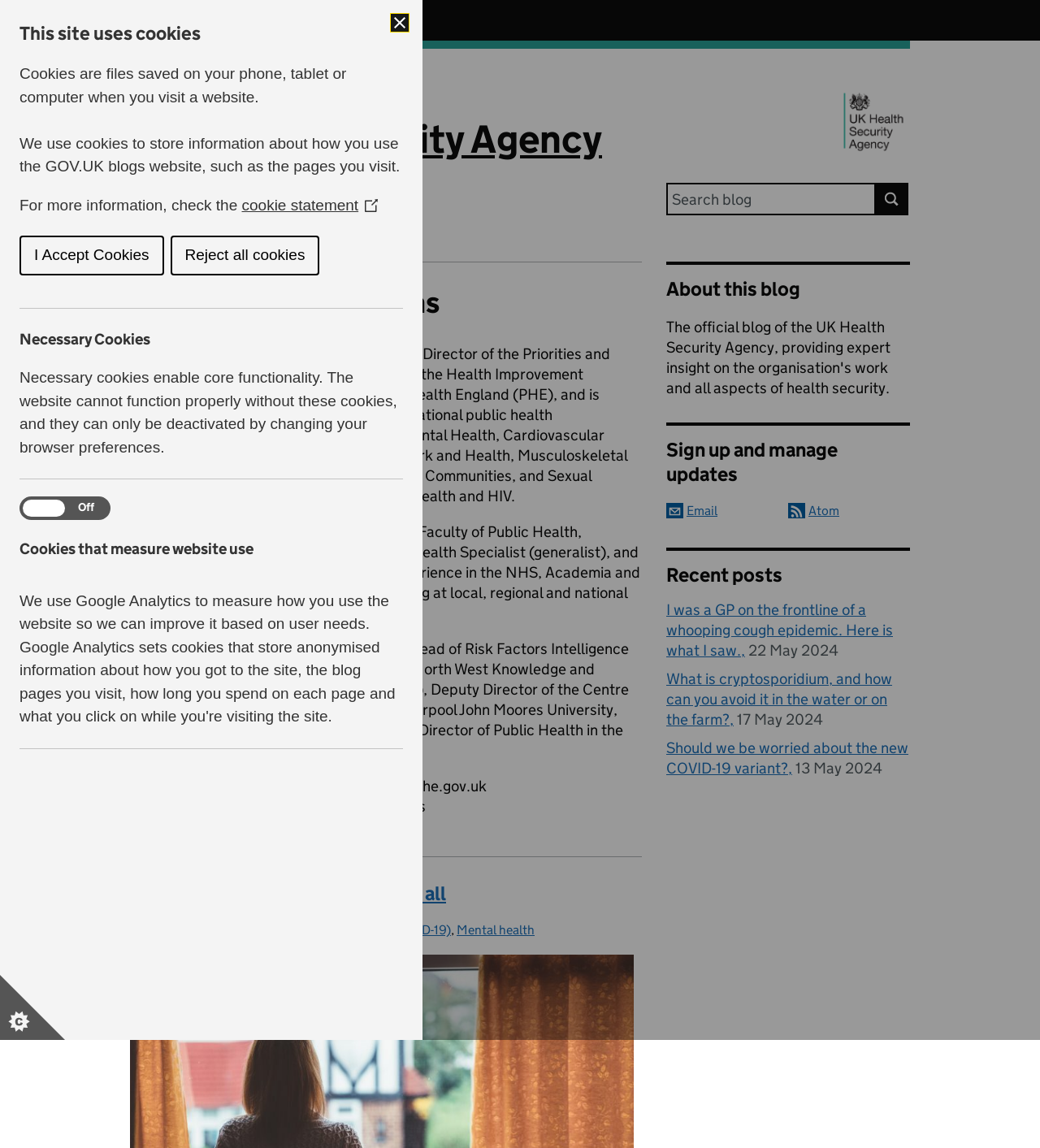Pinpoint the bounding box coordinates of the element you need to click to execute the following instruction: "Read recent post about COVID-19 variant". The bounding box should be represented by four float numbers between 0 and 1, in the format [left, top, right, bottom].

[0.641, 0.643, 0.873, 0.677]